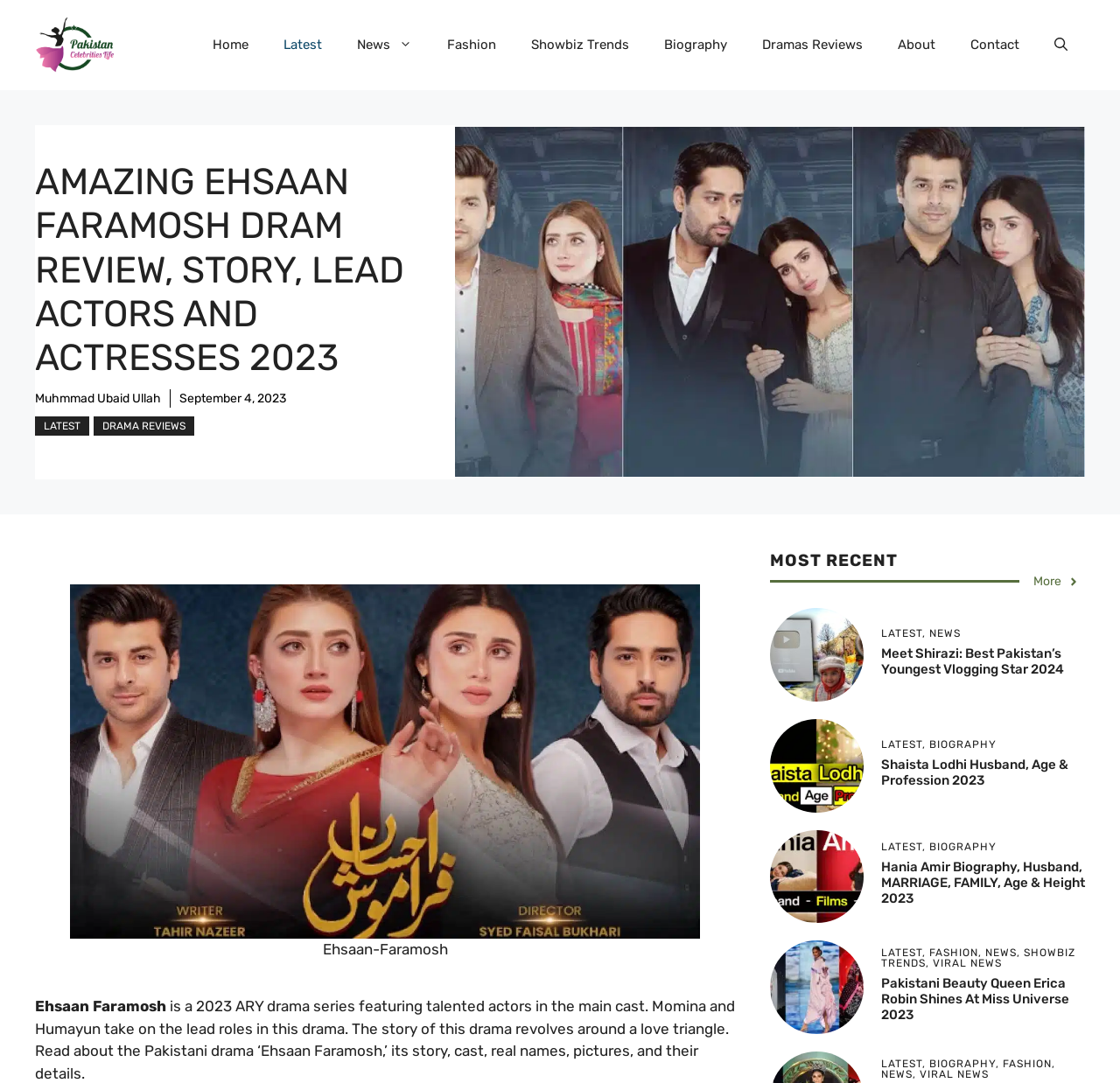Using the details in the image, give a detailed response to the question below:
What is the name of the drama series?

I found the answer by looking at the heading element 'AMAZING EHSAAN FARAMOSH DRAM REVIEW, STORY, LEAD ACTORS AND ACTRESSES 2023' and the static text 'Ehsaan Faramosh' which is a figure caption.